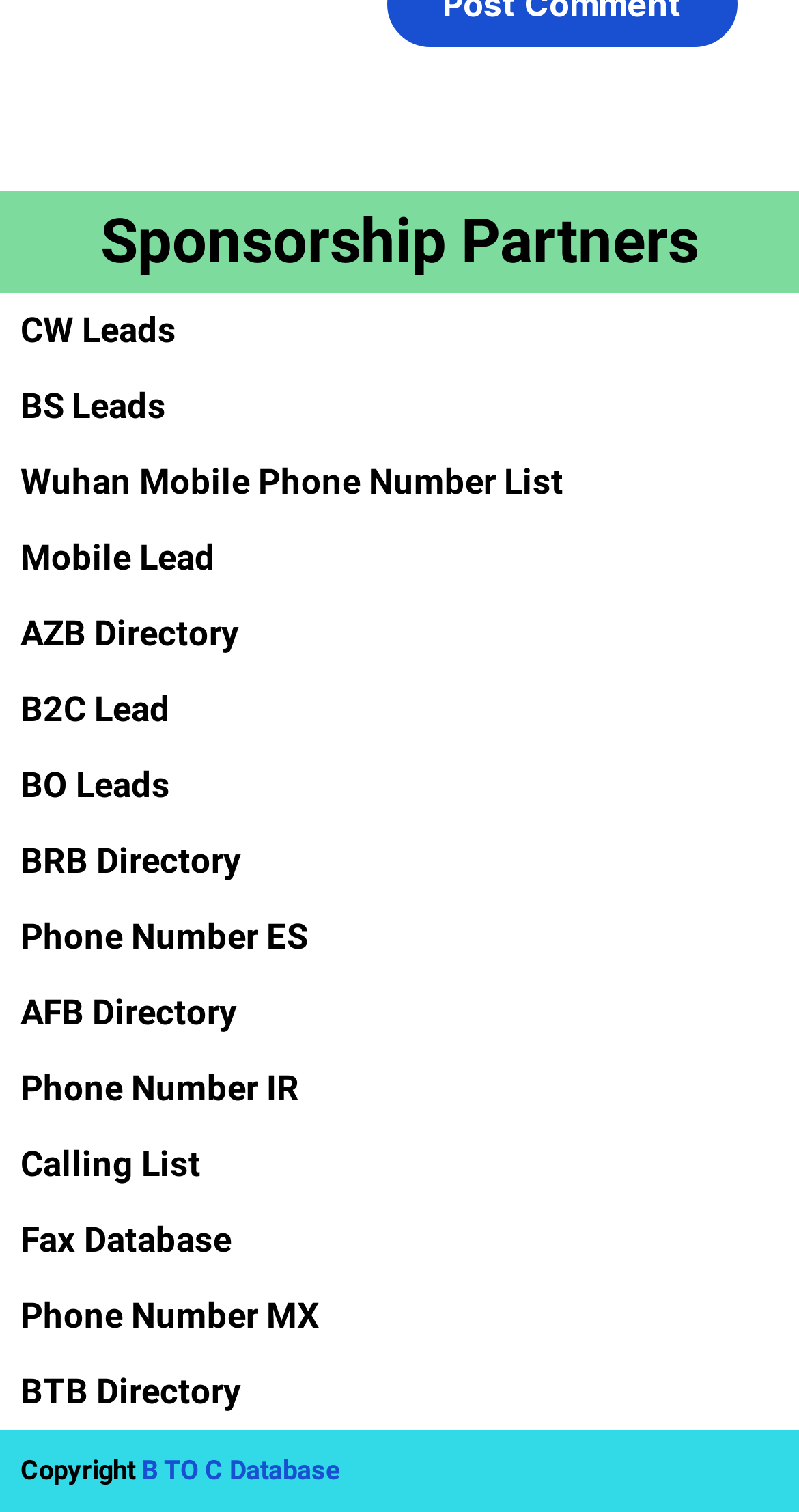What is the purpose of the webpage?
Use the screenshot to answer the question with a single word or phrase.

Lead generation